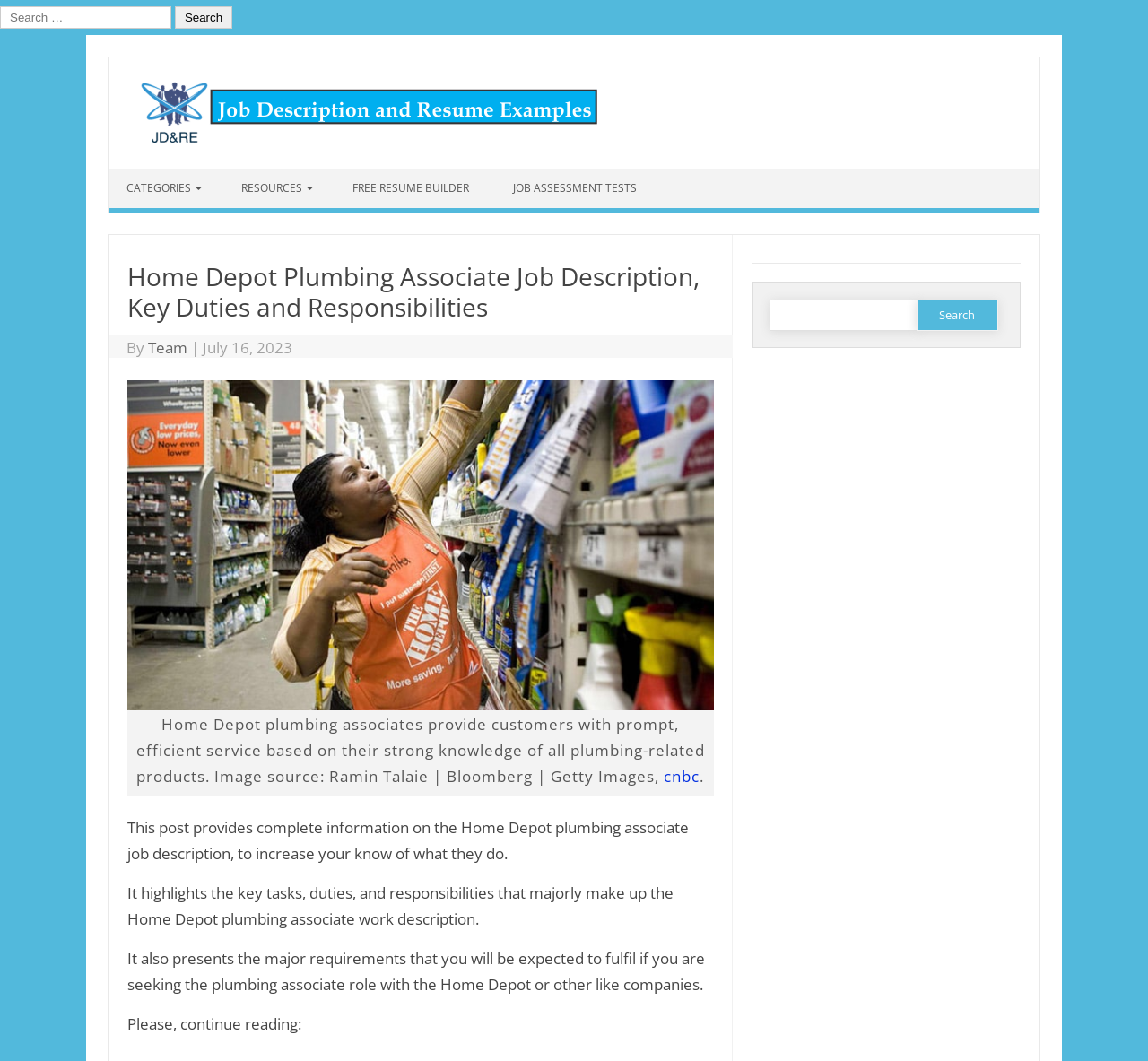What is the date of the latest article?
Could you answer the question in a detailed manner, providing as much information as possible?

The webpage has a static text 'July 16, 2023' which is likely the date of the latest article, as it is placed near the author's name and other metadata.